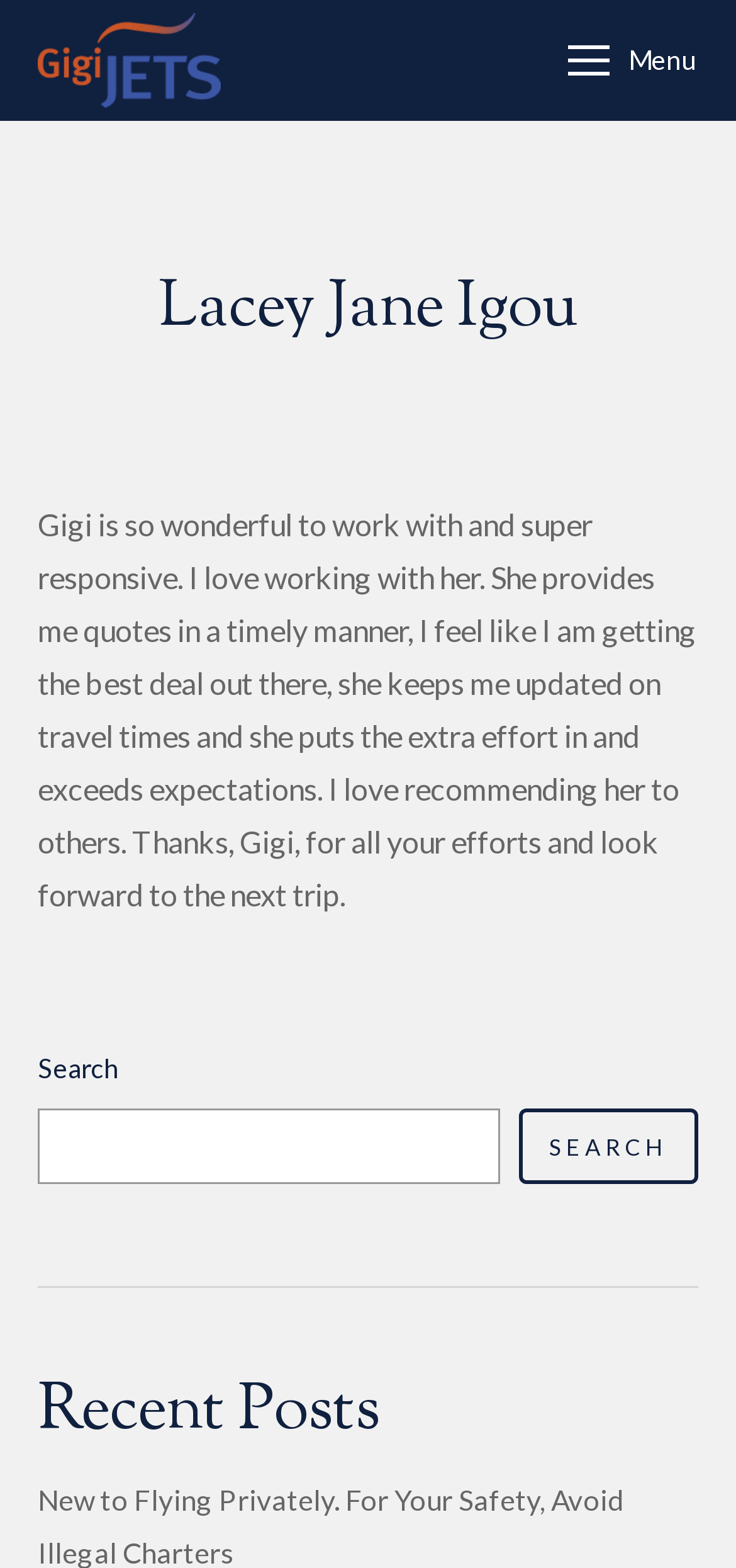Construct a comprehensive description capturing every detail on the webpage.

The webpage is about Lacey Jane Igou, also known as Gigi Jets. At the top left corner, there is a logo of Gigi Jets, which is an image linked to the website's homepage. Next to the logo, there is a heading that displays the name "Lacey Jane Igou". 

On the top right corner, there is a mobile menu icon, which is a link that can be clicked to open the menu. The text "Menu" is displayed next to the icon. 

Below the logo and the heading, there is a main section that takes up most of the webpage. Within this section, there is an article that contains a testimonial about Gigi Jets. The testimonial is a long paragraph that praises Gigi's work, mentioning her responsiveness, timely quotes, and extra effort in exceeding expectations.

Below the testimonial, there is a search bar that allows users to search for content on the website. The search bar consists of a text box and a search button with the text "SEARCH" on it.

Further down, there is a heading that says "Recent Posts", which suggests that the webpage may display a list of blog posts or articles below this heading, although they are not shown in the provided accessibility tree.

At the bottom right corner, there is a link that says "Go to Top", which allows users to scroll back to the top of the webpage.